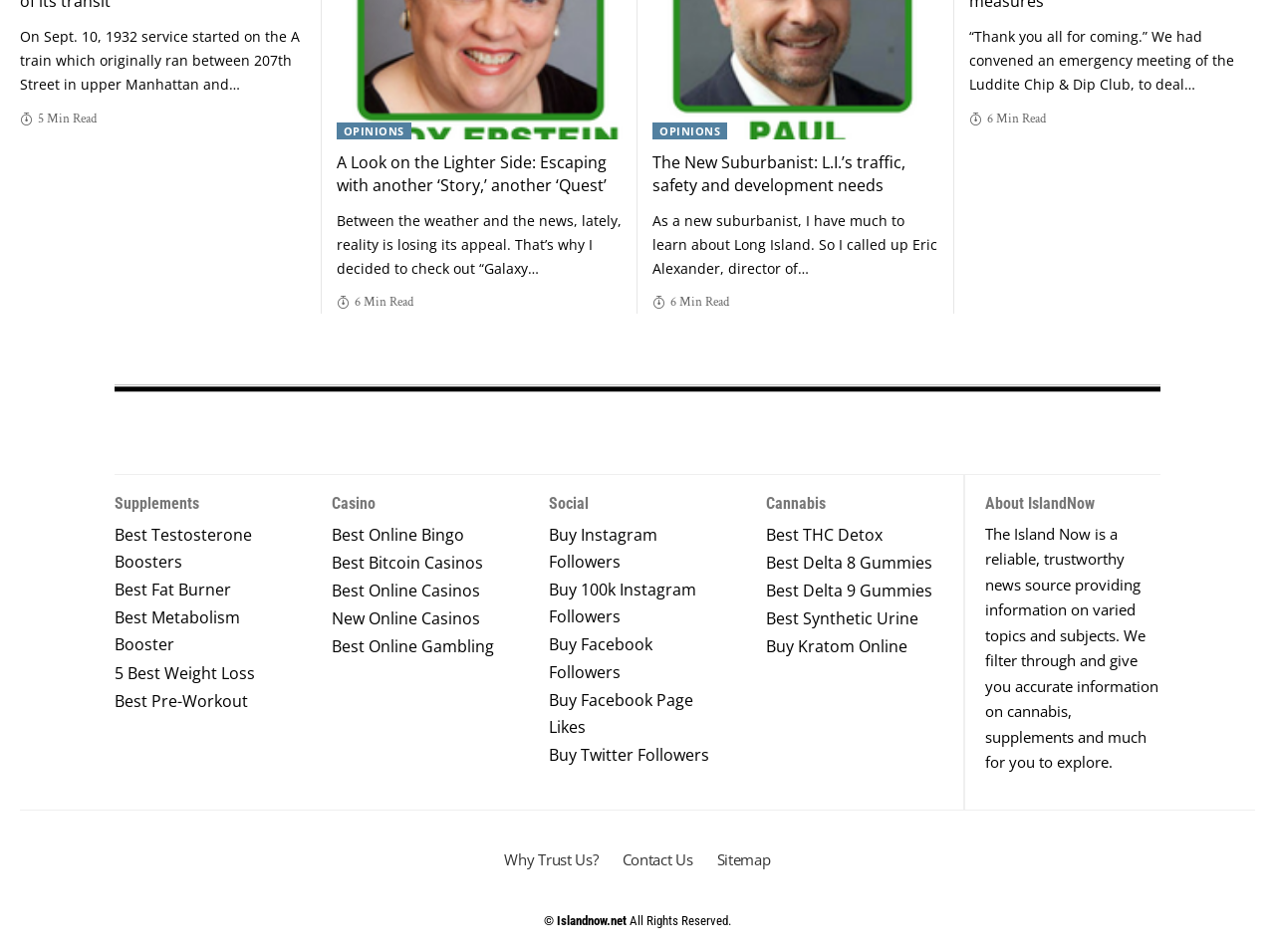Give a one-word or short phrase answer to the question: 
What are the main categories of supplements?

Testosterone Boosters, Fat Burner, Metabolism Booster